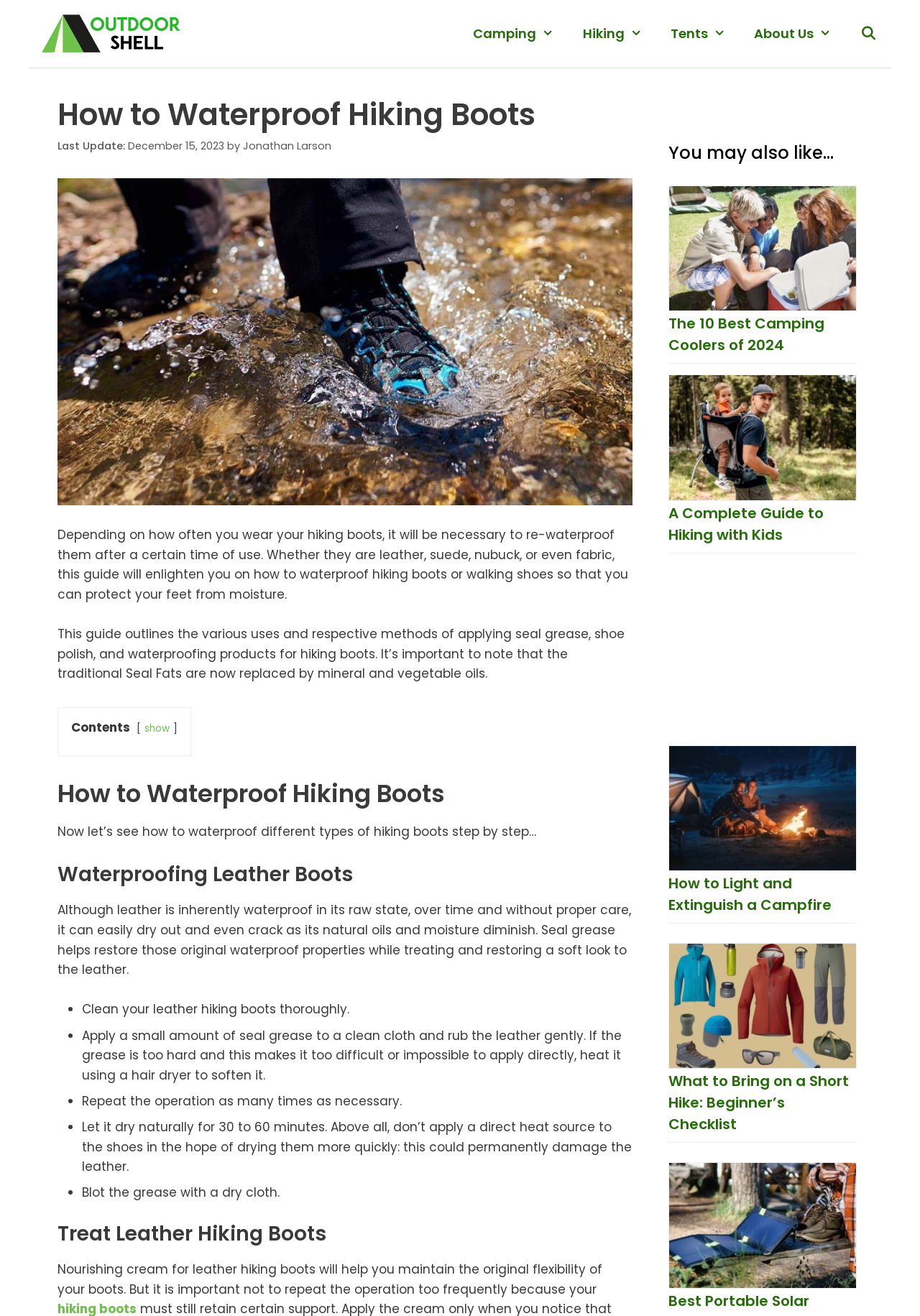Indicate the bounding box coordinates of the clickable region to achieve the following instruction: "Search using the 'Open Search Bar' link."

[0.919, 0.003, 0.969, 0.049]